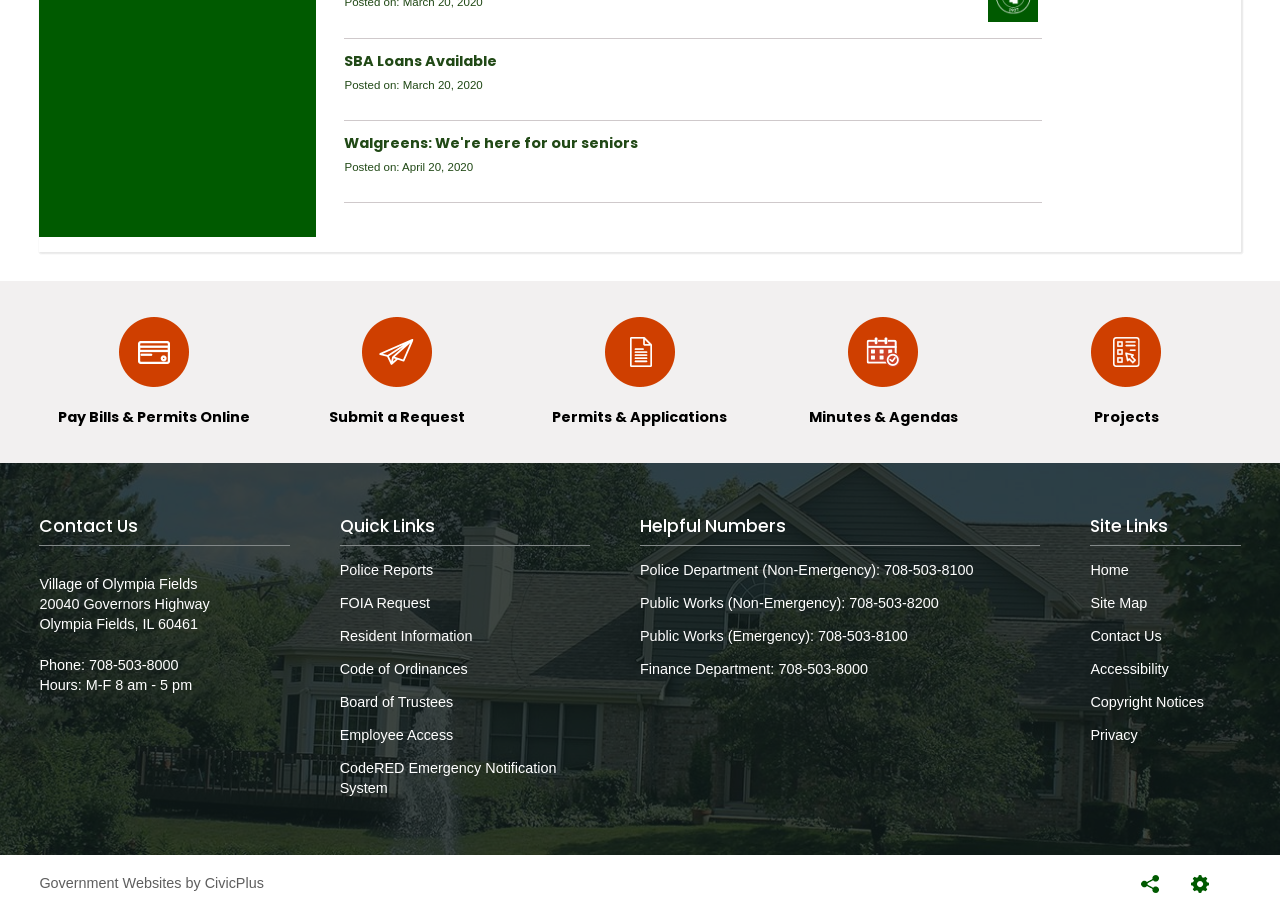Please find the bounding box coordinates (top-left x, top-left y, bottom-right x, bottom-right y) in the screenshot for the UI element described as follows: Submit a Request

[0.221, 0.348, 0.399, 0.469]